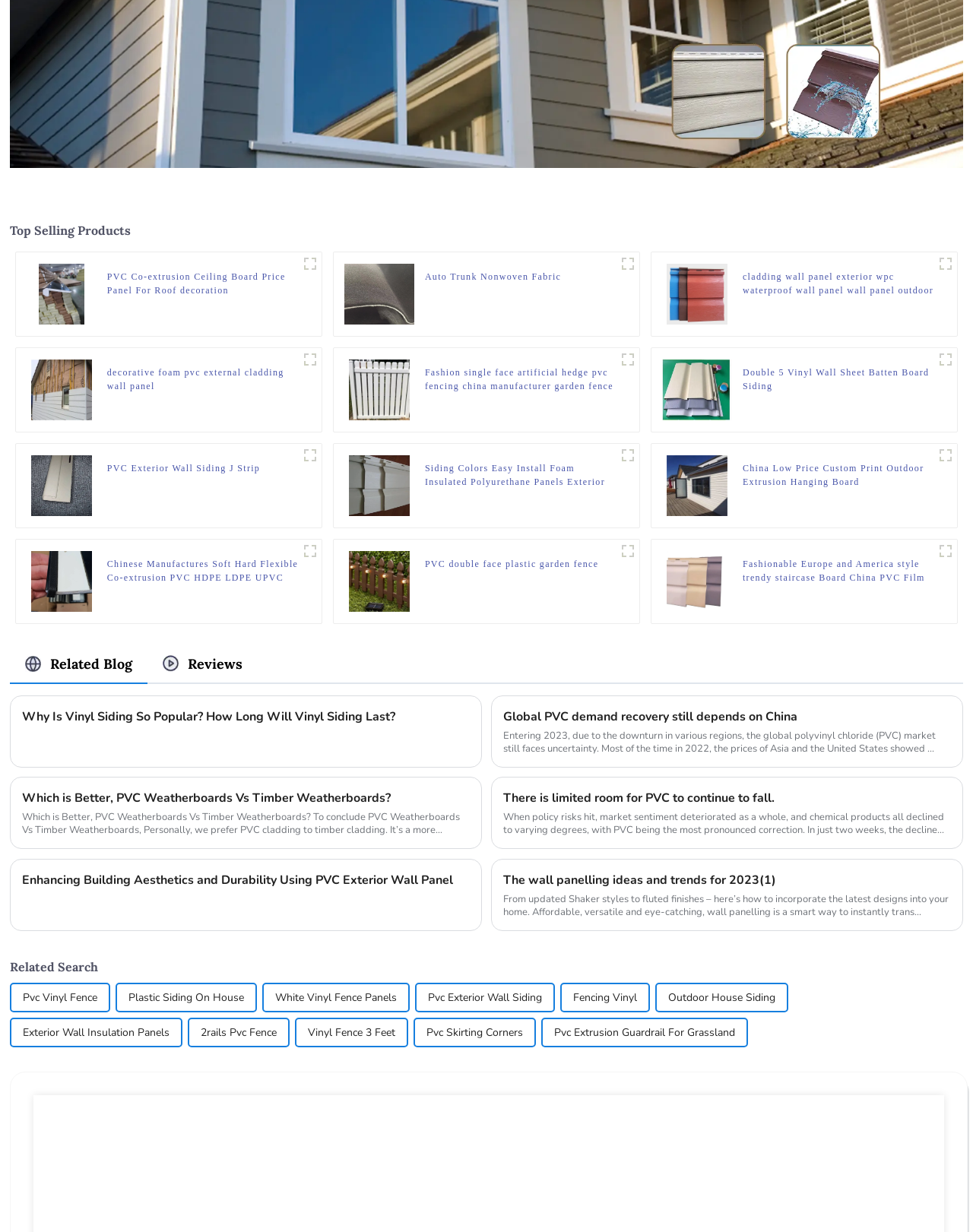How many products are displayed on this webpage?
Look at the image and respond with a single word or a short phrase.

12